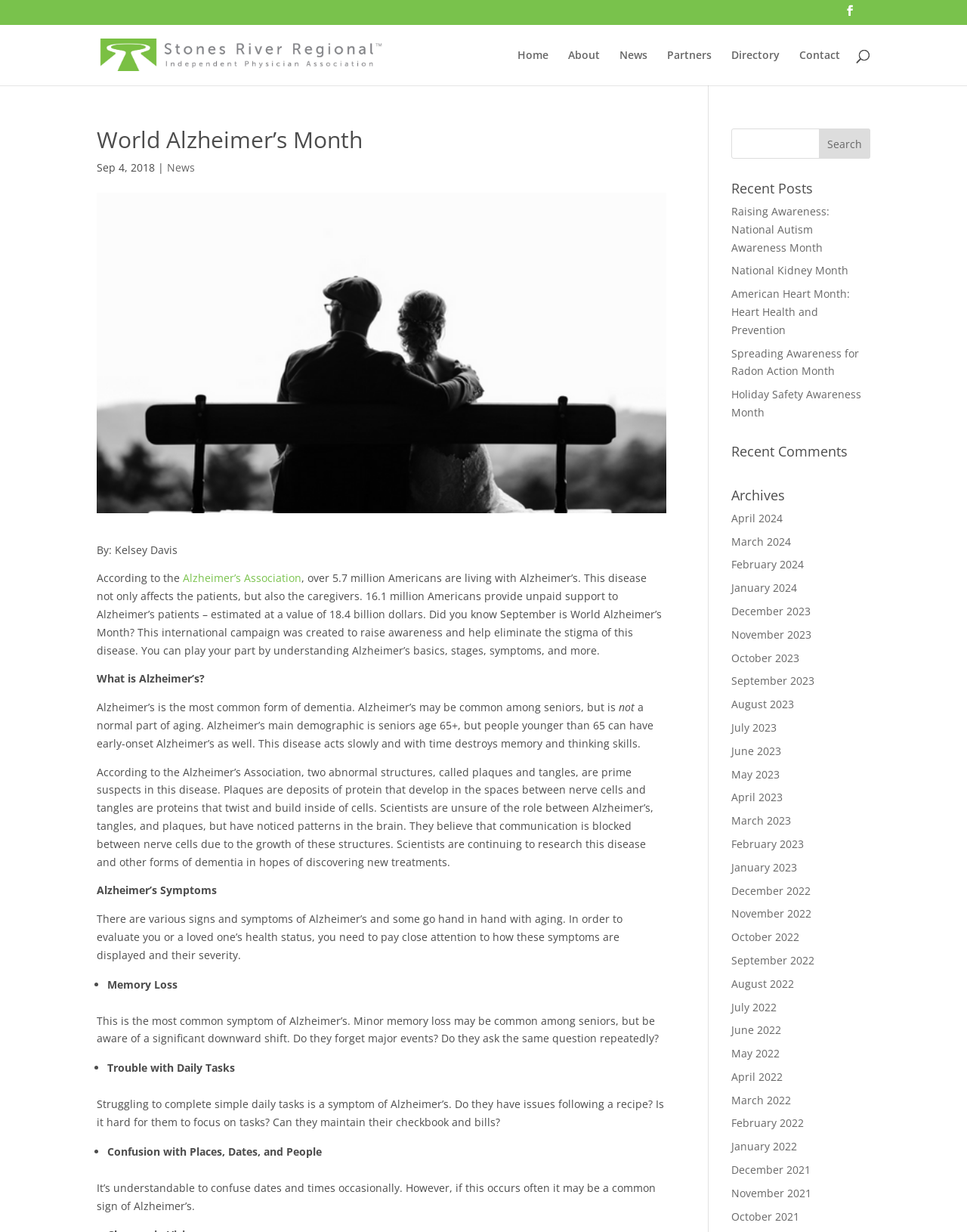What is the most common symptom of Alzheimer’s?
Provide a short answer using one word or a brief phrase based on the image.

Memory Loss